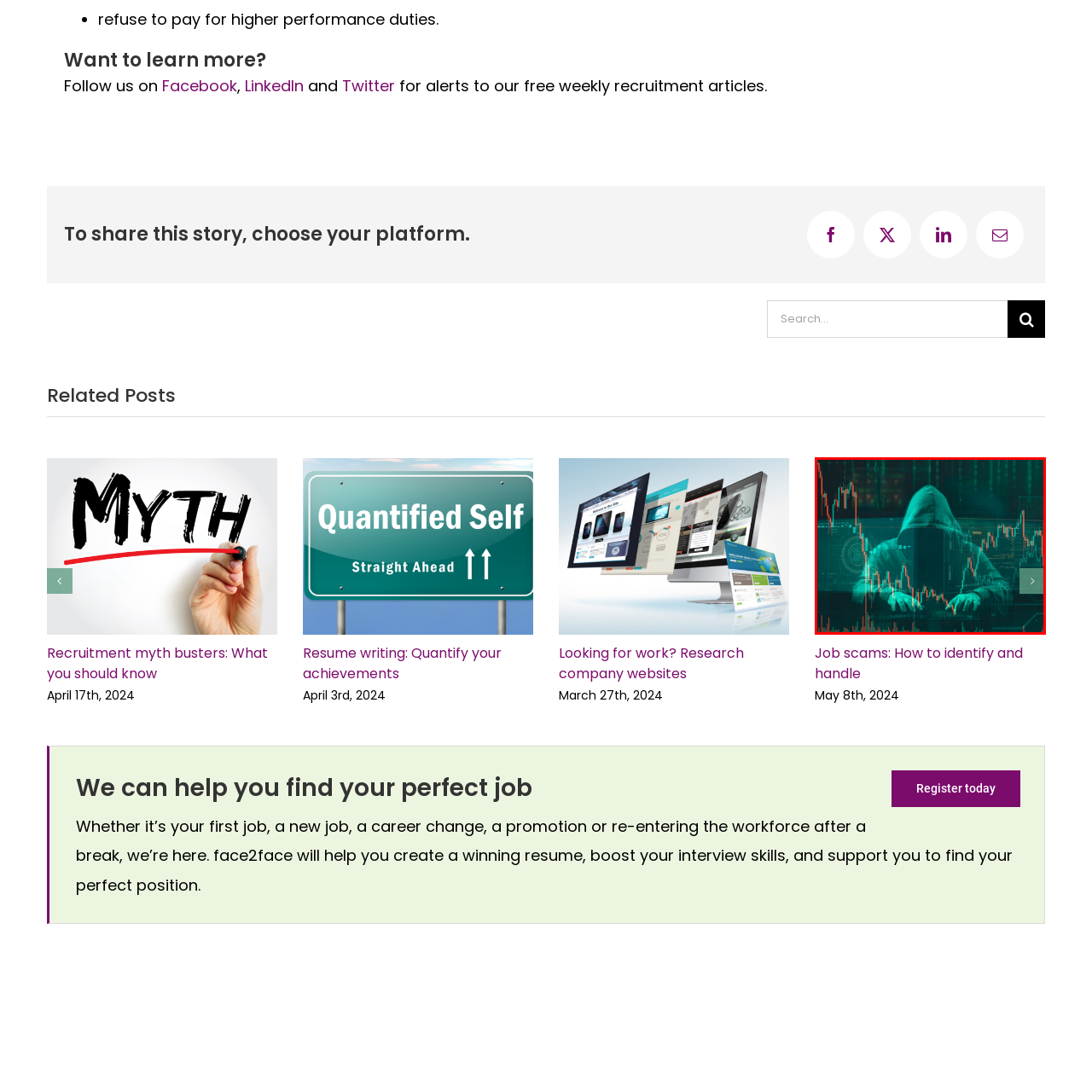What is the dominant color palette of the image?
Inspect the image enclosed in the red bounding box and provide a thorough answer based on the information you see.

The caption states that 'the green and blue color palette evokes a high-tech atmosphere', which implies that the dominant colors of the image are green and blue.